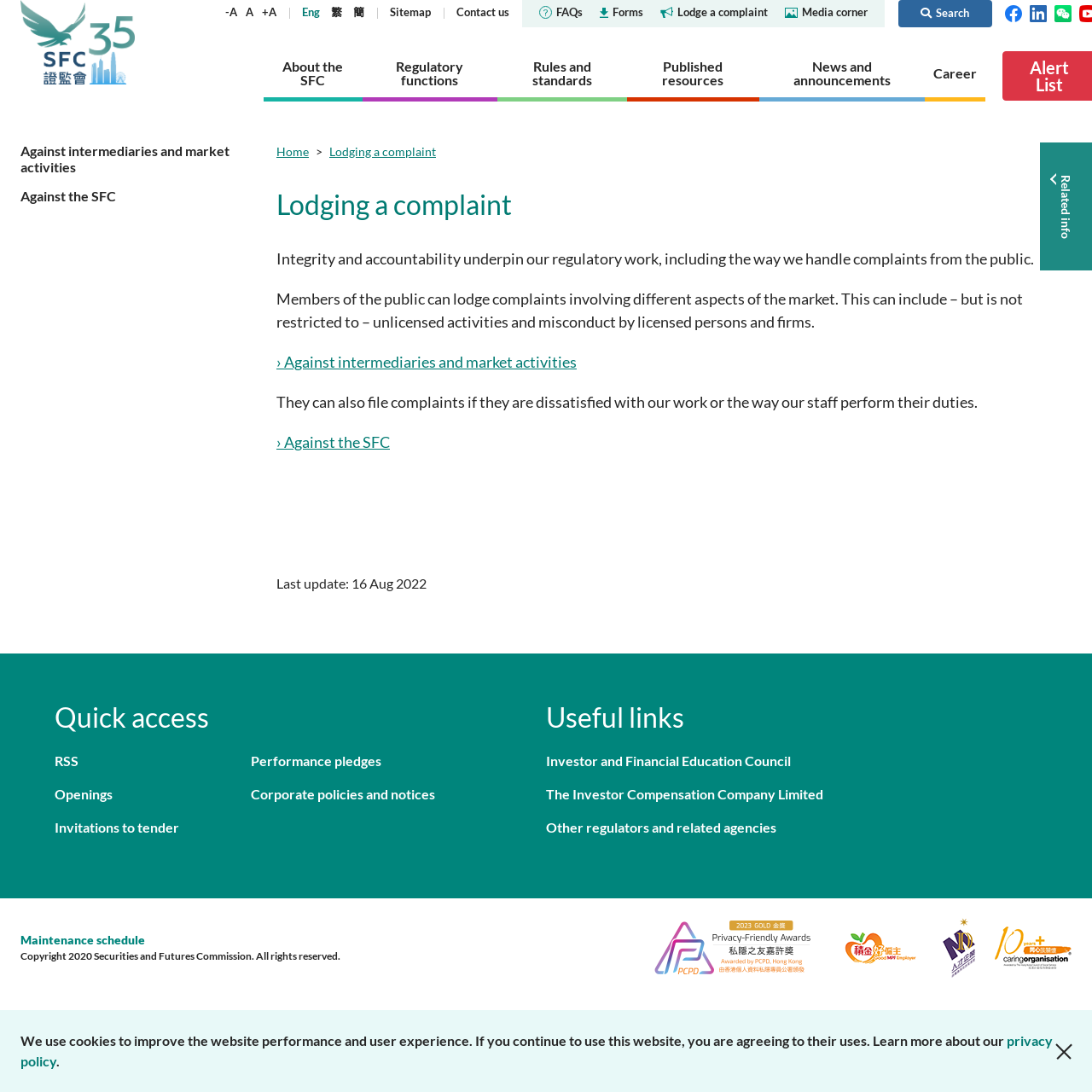Determine the bounding box coordinates for the HTML element mentioned in the following description: "Other useful materials". The coordinates should be a list of four floats ranging from 0 to 1, represented as [left, top, right, bottom].

[0.77, 0.385, 0.89, 0.401]